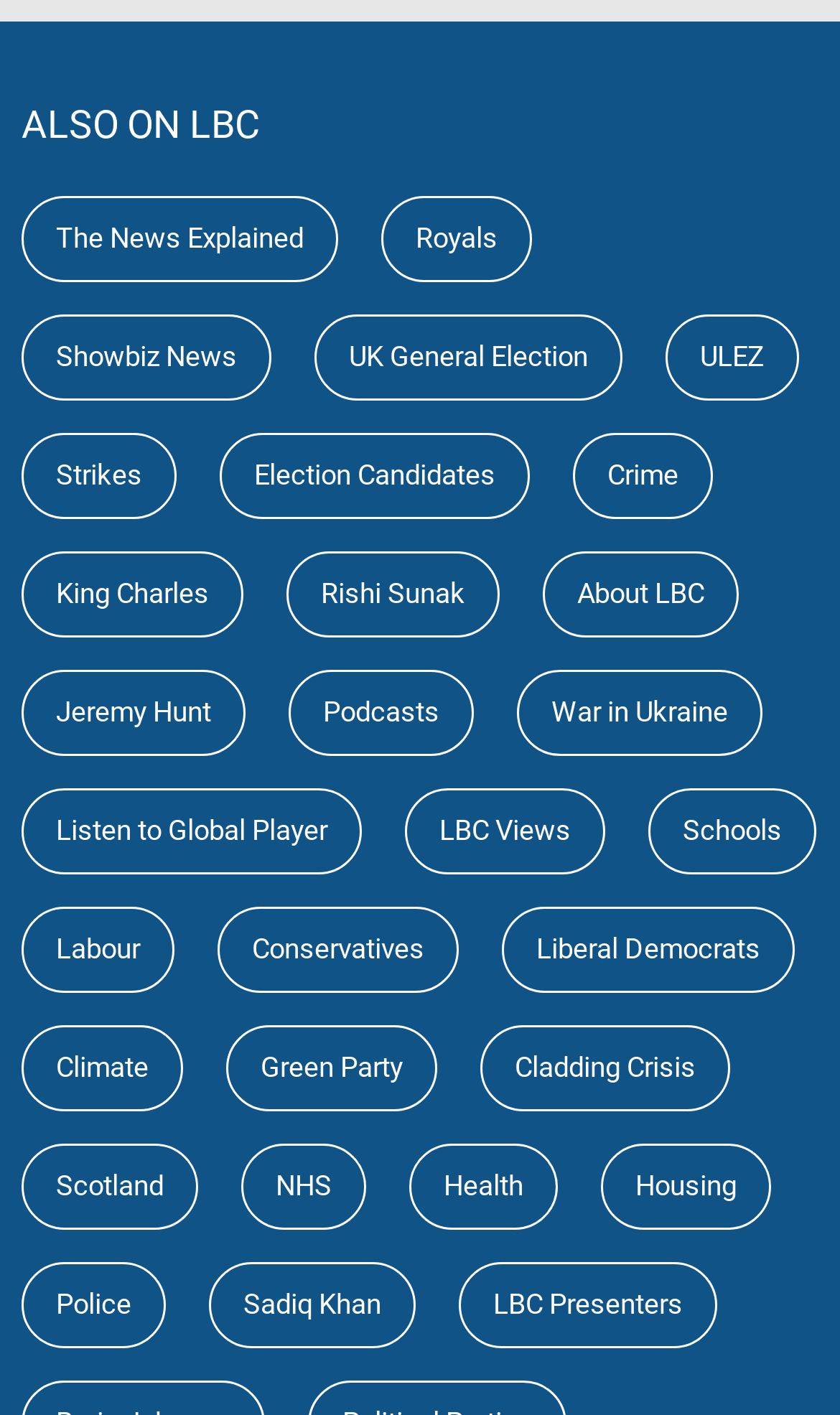What is the topic of the link located at [0.792, 0.222, 0.951, 0.283]?
Using the image, provide a concise answer in one word or a short phrase.

ULEZ